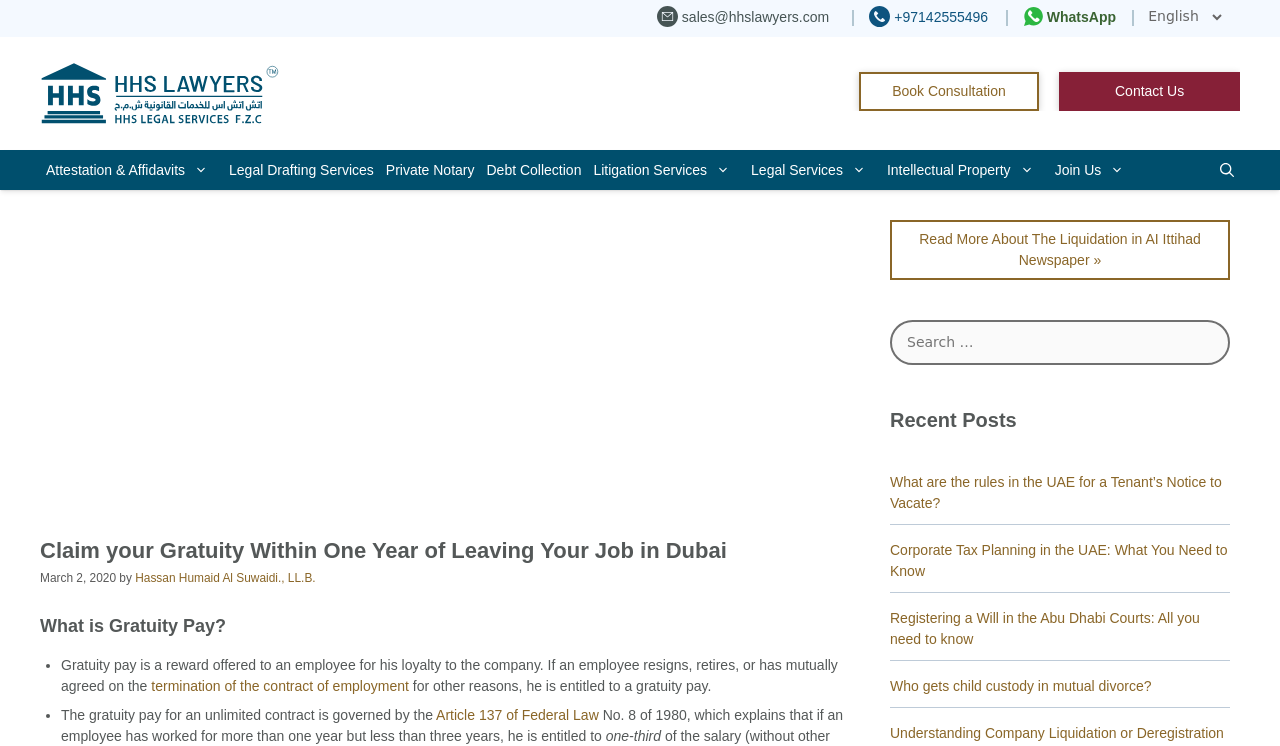Please identify the bounding box coordinates of the clickable area that will fulfill the following instruction: "Contact us through WhatsApp". The coordinates should be in the format of four float numbers between 0 and 1, i.e., [left, top, right, bottom].

[0.8, 0.013, 0.886, 0.035]